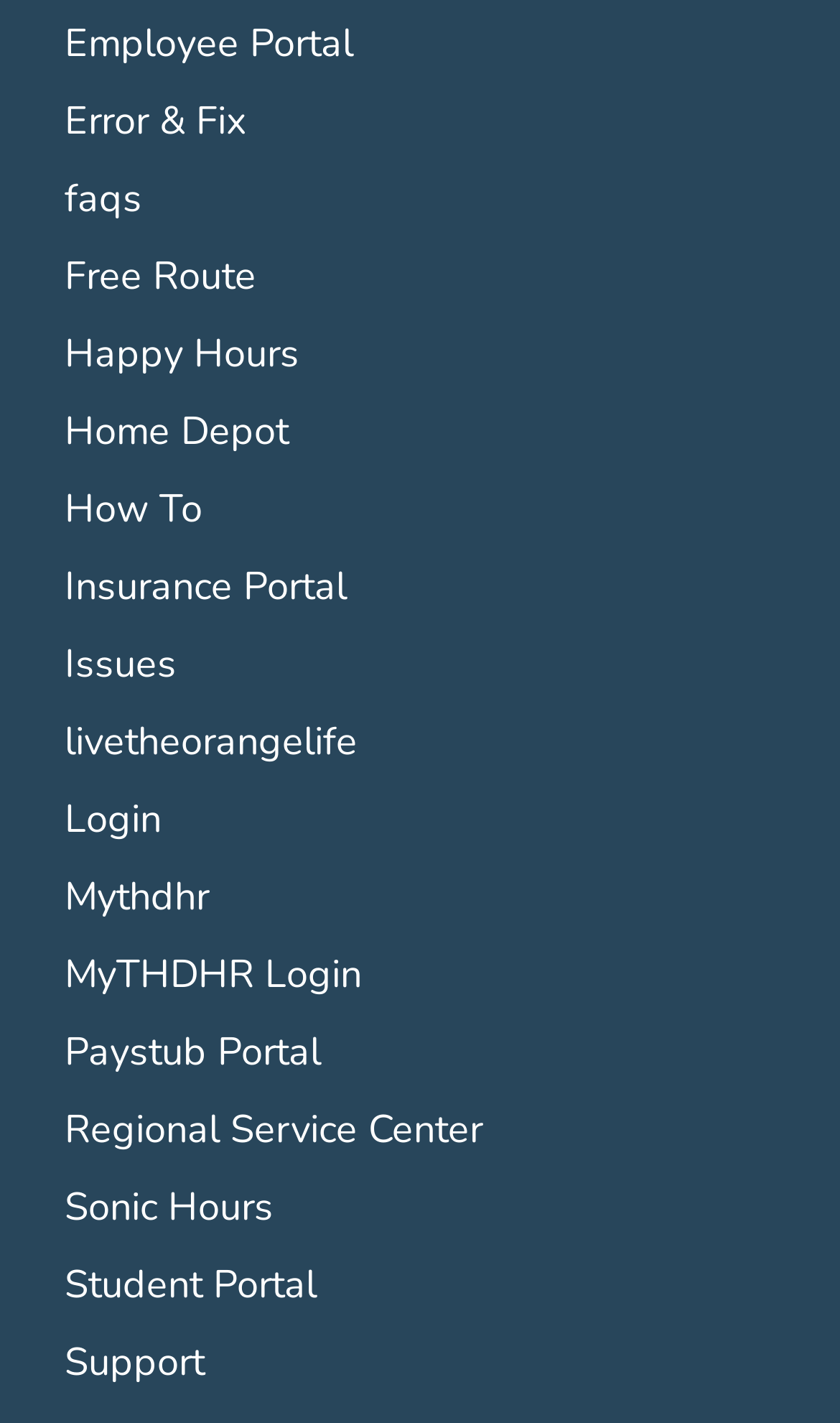Please locate the bounding box coordinates of the element that should be clicked to complete the given instruction: "get support".

[0.077, 0.939, 0.244, 0.976]